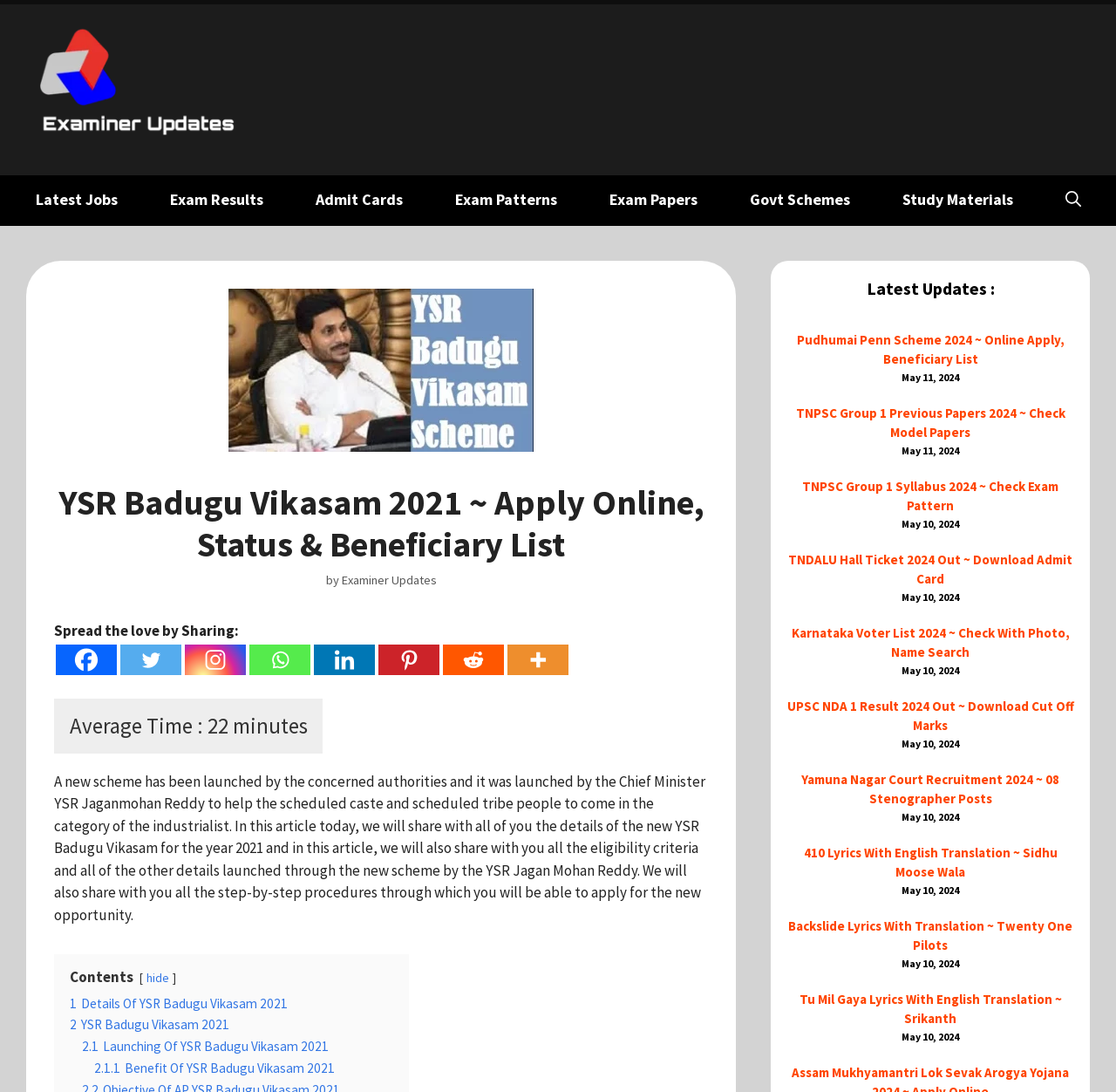How many social media links are available on the webpage?
Answer the question with a thorough and detailed explanation.

The webpage has a section 'Spread the love by Sharing:' which contains links to various social media platforms. There are 7 links available, namely Facebook, Twitter, Instagram, Whatsapp, Linkedin, Pinterest, and Reddit.